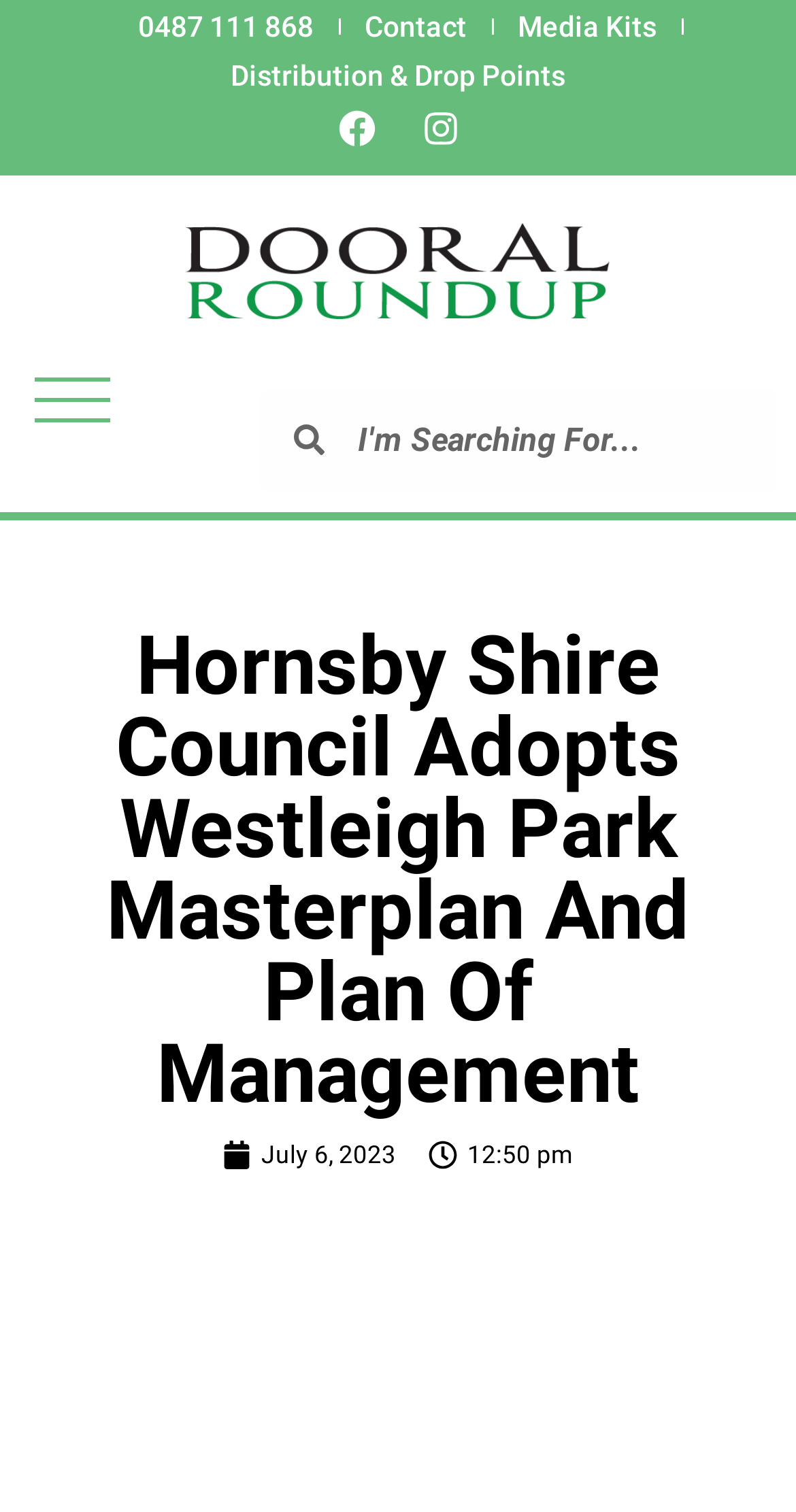Illustrate the webpage thoroughly, mentioning all important details.

The webpage is about Hornsby Shire Council adopting a revised draft Master Plan and the draft Plan of Management. At the top, there are several links, including a phone number, "Contact", "Media Kits", and "Distribution & Drop Points", which are positioned horizontally across the page. Below these links, there are social media links, "Facebook" and "Instagram", accompanied by their respective icons. 

On the left side, there is a checkbox, and next to it, a search bar with a "Search" label. The main heading, "Hornsby Shire Council Adopts Westleigh Park Masterplan And Plan Of Management", is prominently displayed in the middle of the page. 

Towards the bottom, there is a link indicating the date "July 6, 2023", accompanied by a time stamp "12:50 pm". There is another time stamp, without a label, positioned to the right of the date.